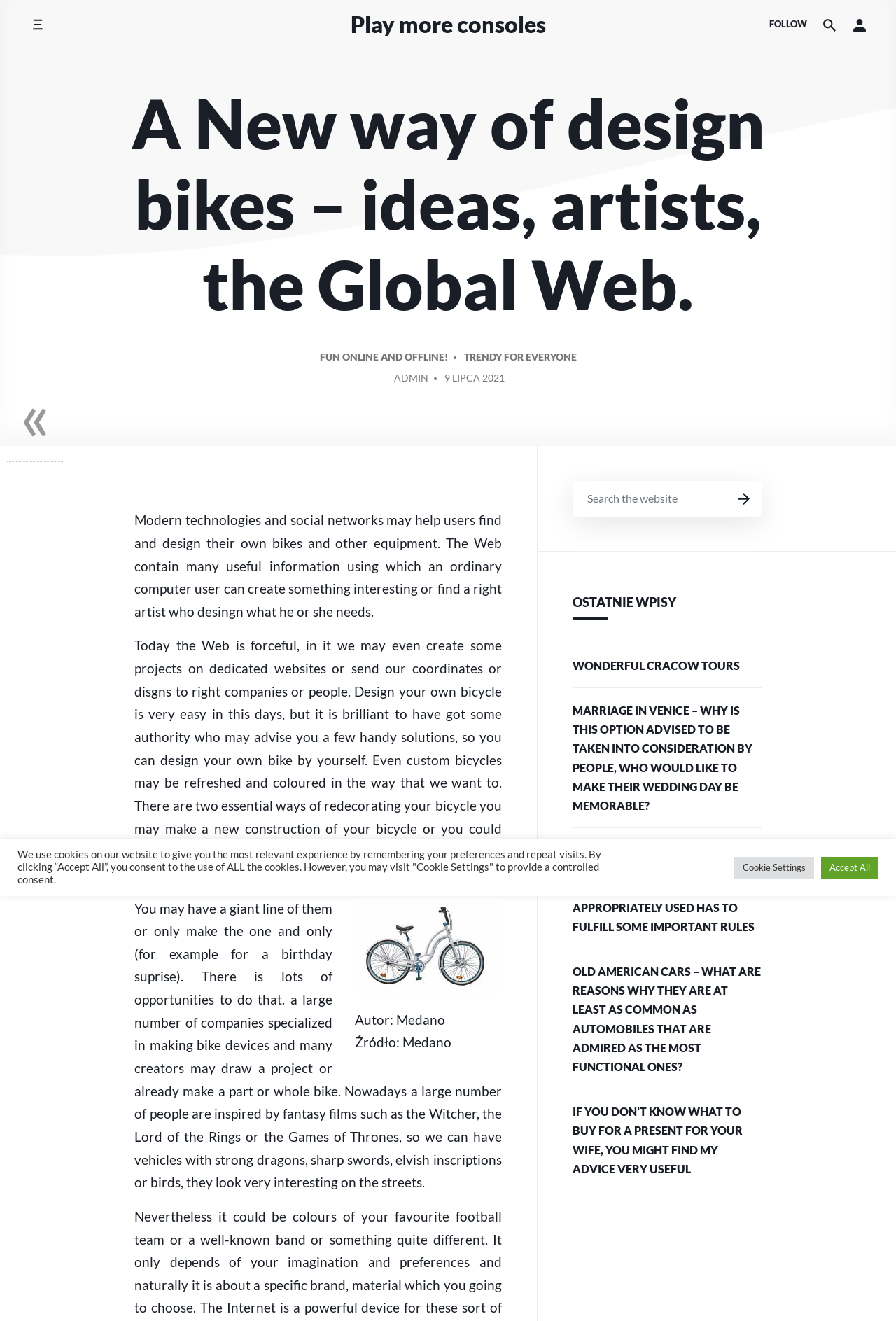Carefully examine the image and provide an in-depth answer to the question: What is the purpose of the 'Toggle side menu' button?

The 'Toggle side menu' button is likely used to show or hide the side menu, which contains links to other parts of the website, such as 'Search the website' and 'OSTATNIE WPISY'. This button allows users to easily access these links or hide them to focus on the main content.